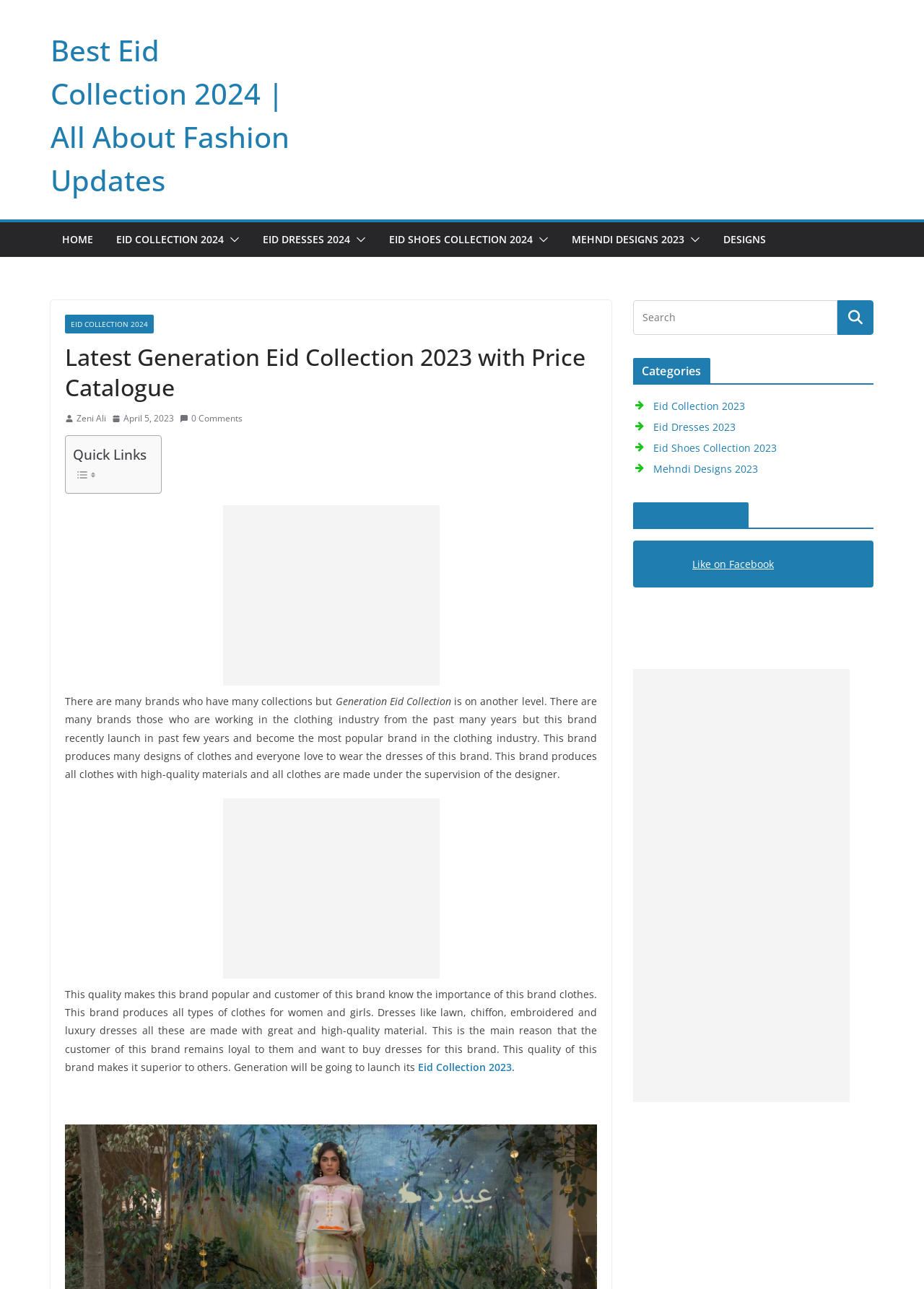Locate the bounding box coordinates of the element to click to perform the following action: 'Click on the 'HOME' link'. The coordinates should be given as four float values between 0 and 1, in the form of [left, top, right, bottom].

[0.067, 0.178, 0.101, 0.194]